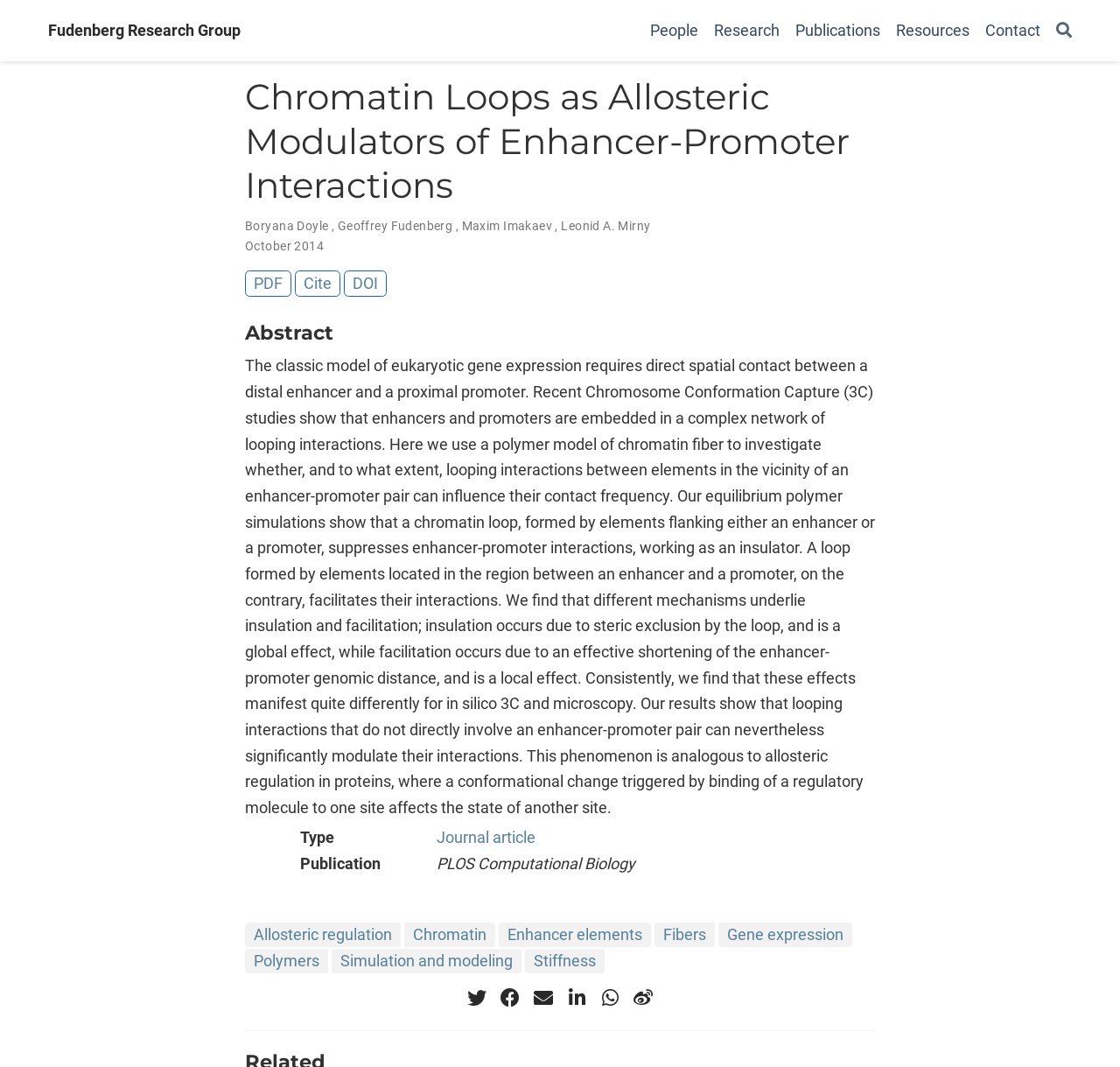What is the publication date of this research?
Refer to the image and provide a one-word or short phrase answer.

October 2014